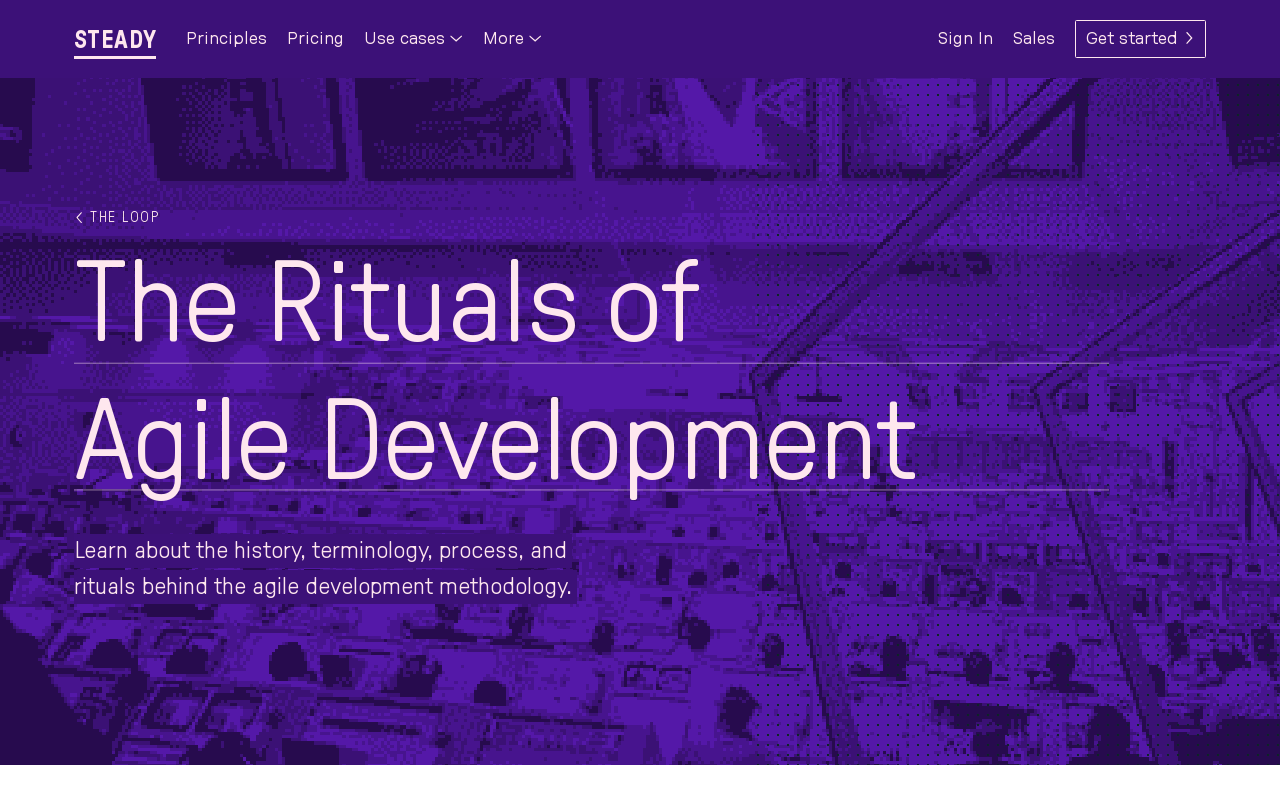Identify the bounding box coordinates for the UI element described as: "Sign In". The coordinates should be provided as four floats between 0 and 1: [left, top, right, bottom].

[0.725, 0.025, 0.783, 0.074]